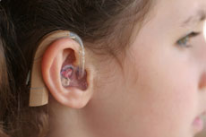Answer the following in one word or a short phrase: 
What powers the hearing aid?

Dry cell batteries